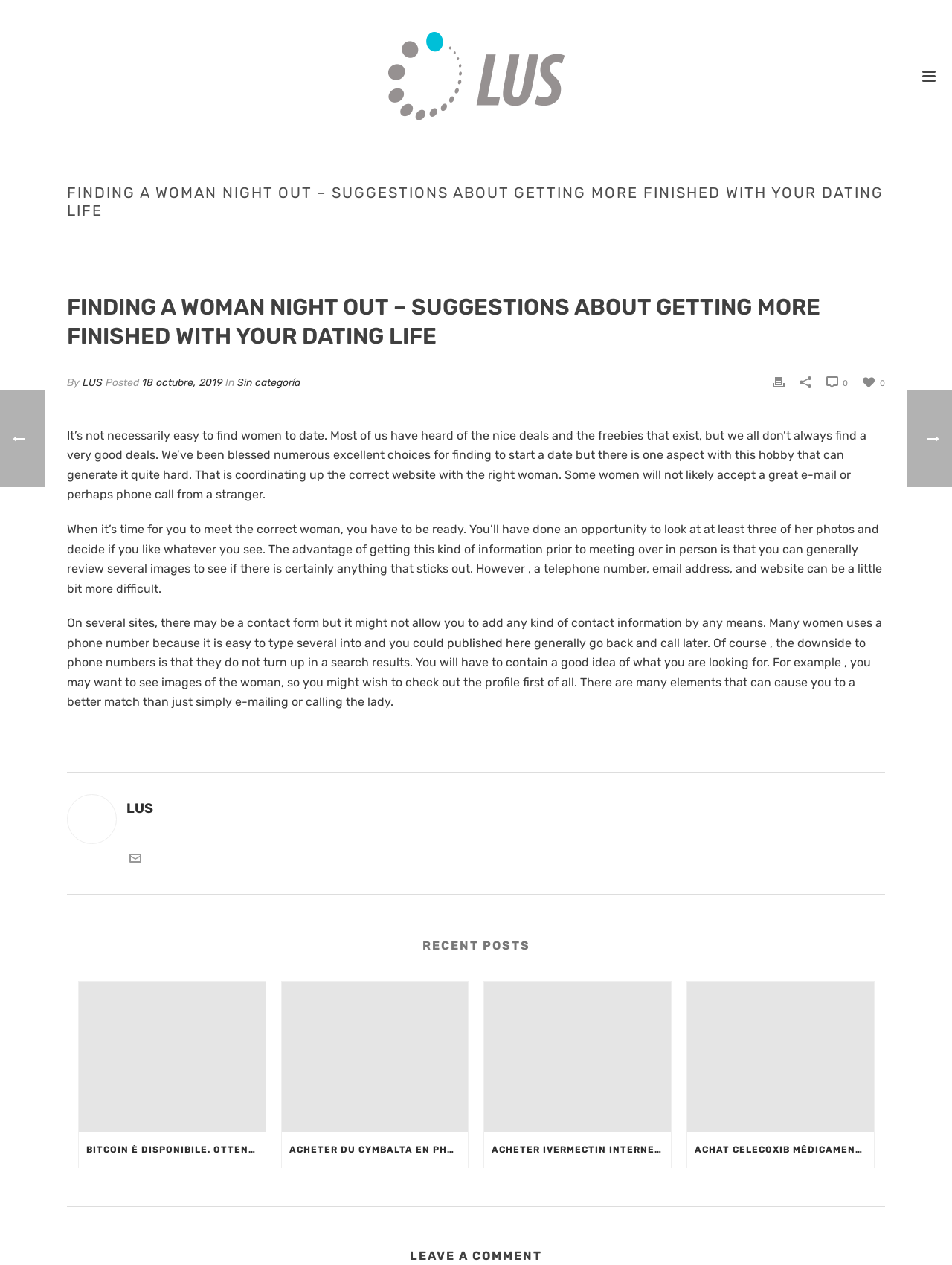What is the main topic of this webpage?
Please answer the question with a single word or phrase, referencing the image.

Dating